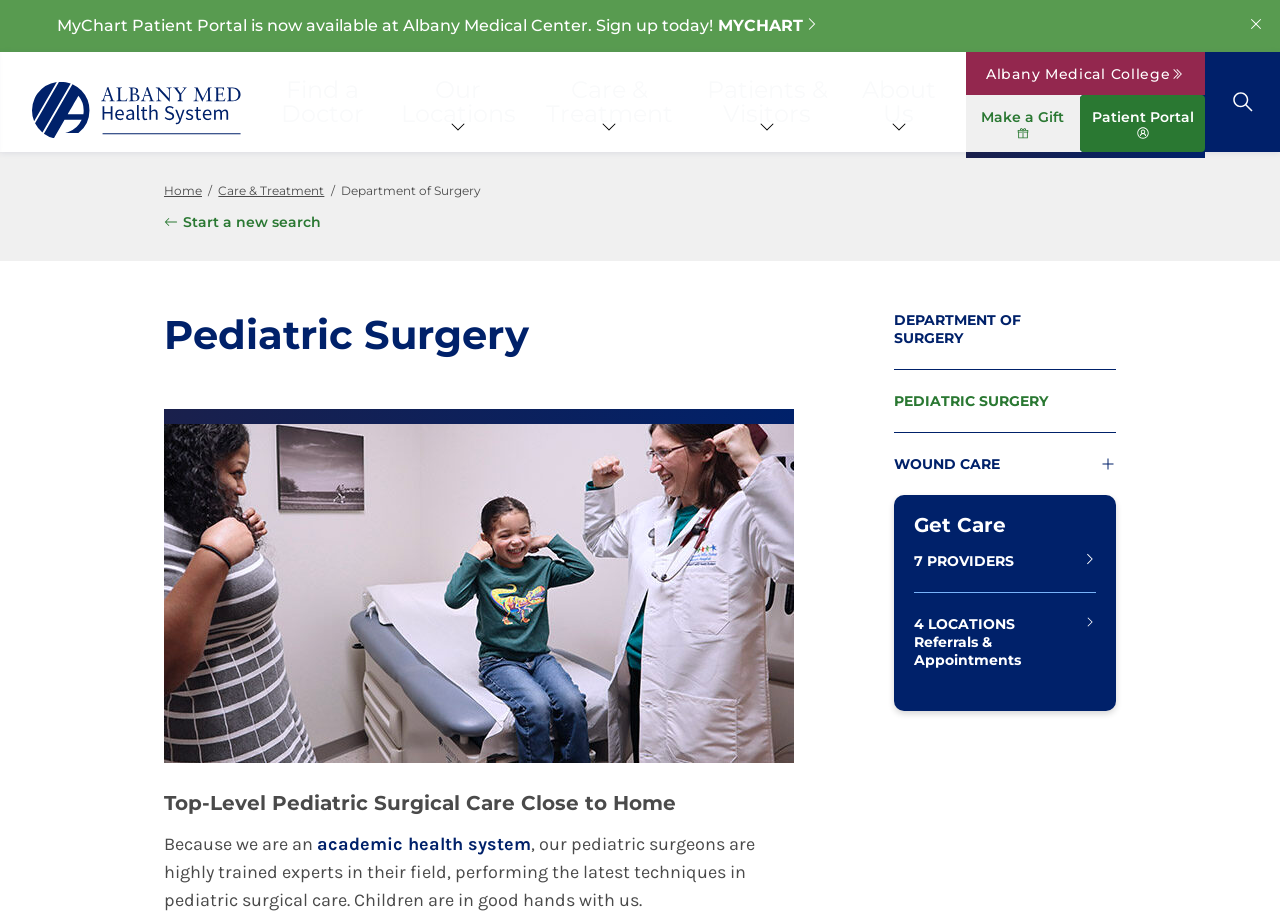Identify the bounding box coordinates of the region I need to click to complete this instruction: "Visit the Albany Medical College website".

[0.754, 0.056, 0.941, 0.103]